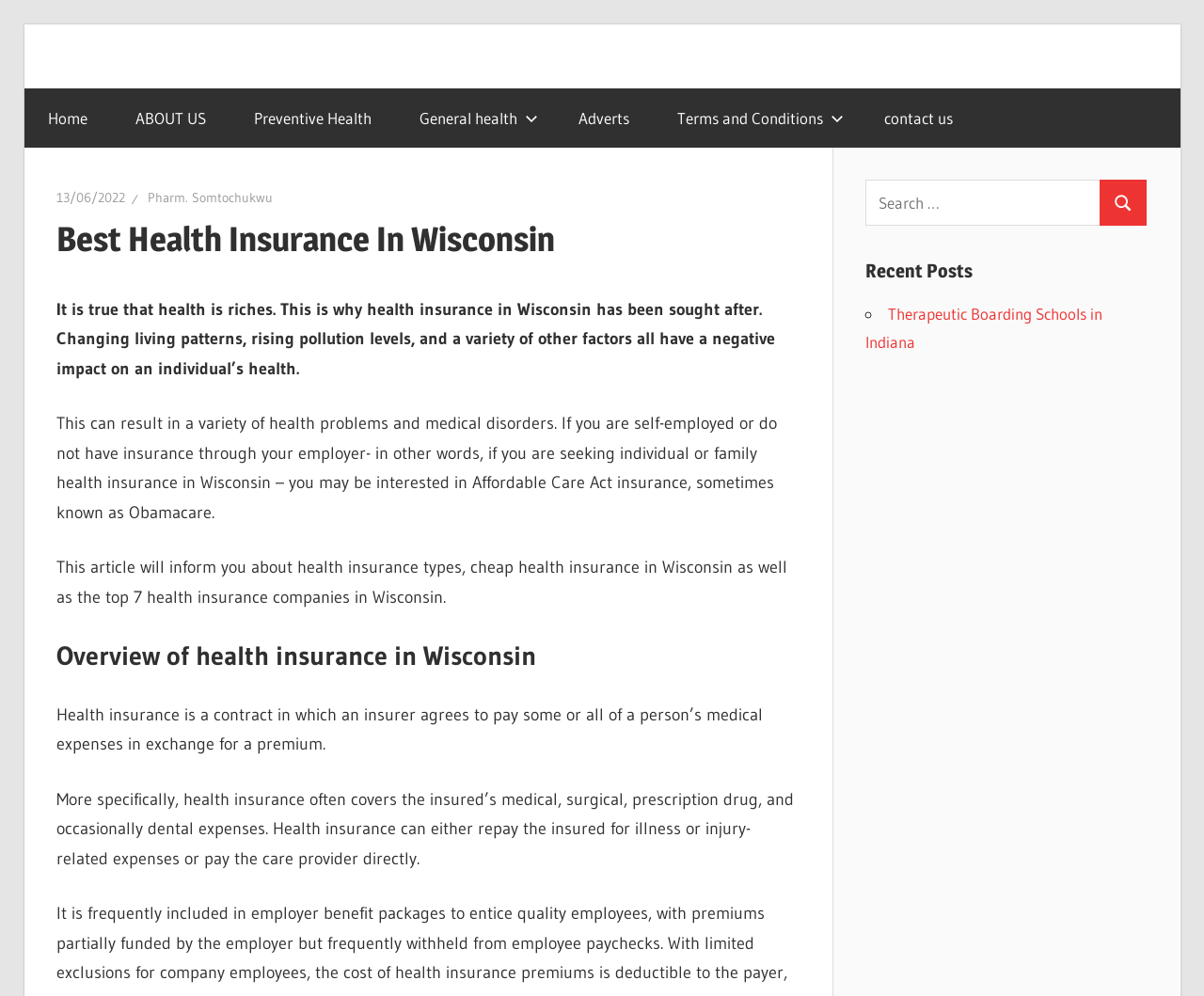Indicate the bounding box coordinates of the element that needs to be clicked to satisfy the following instruction: "view previous post". The coordinates should be four float numbers between 0 and 1, i.e., [left, top, right, bottom].

None